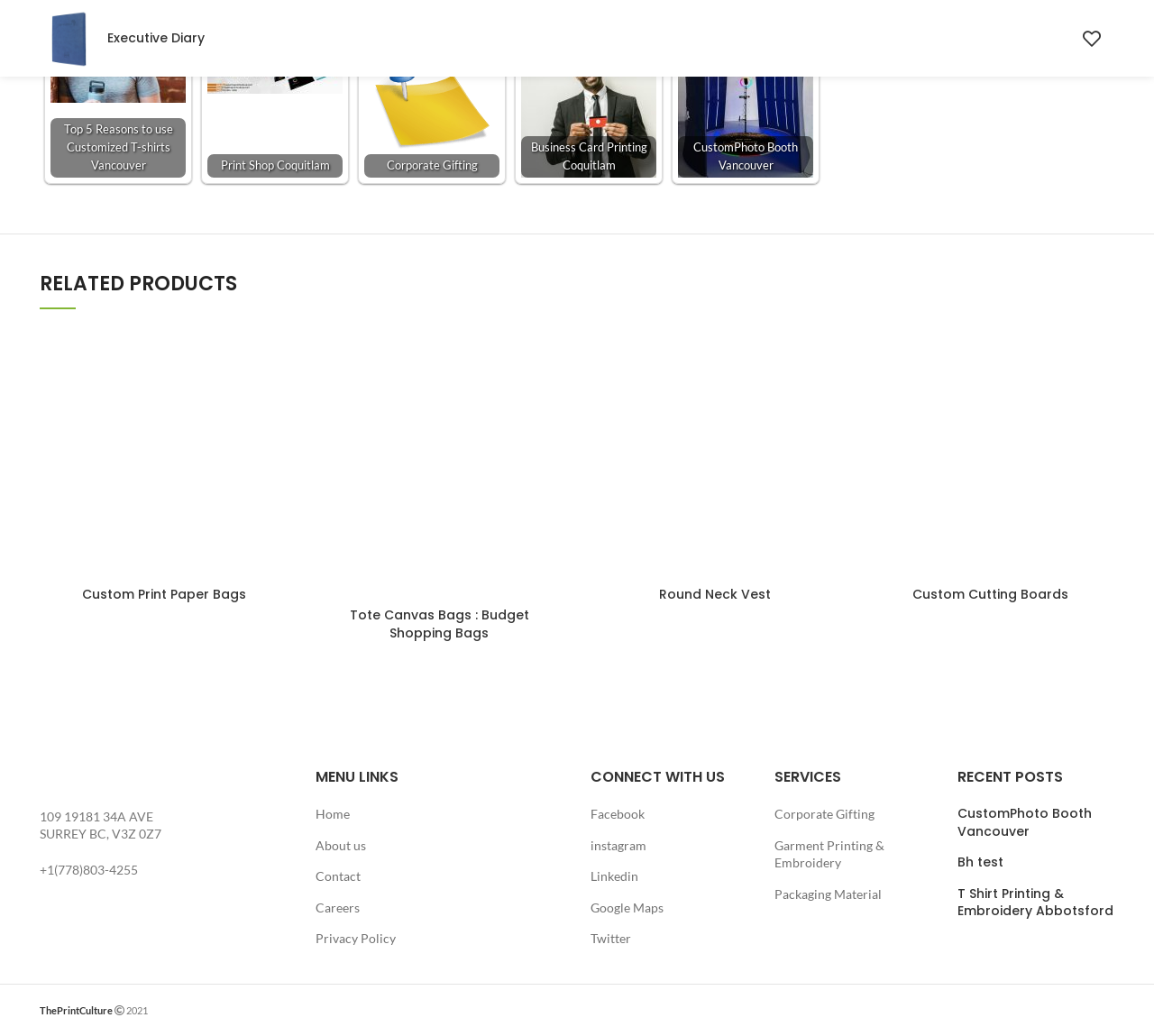Answer the question below using just one word or a short phrase: 
What is the name of the social media platform with a bird logo?

Twitter